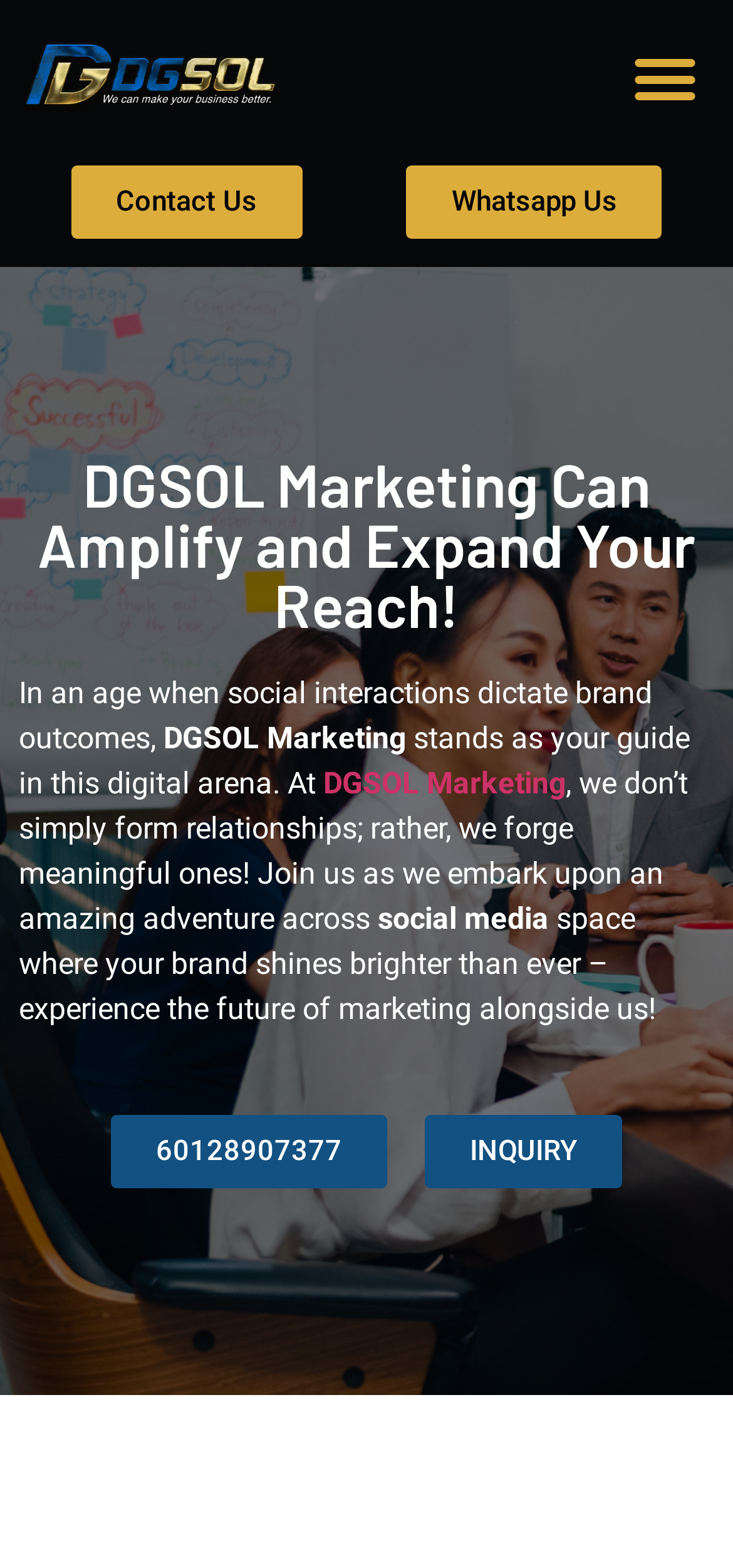Describe every aspect of the webpage in a detailed manner.

The webpage is about DGSOL Marketing, a social media marketing service in Malaysia. At the top, there is a logo with the text "Marketing Agency" next to it. On the top right, there is a menu toggle button. Below the logo, there are two links, "Contact Us" and "Whatsapp Us", placed side by side.

The main content starts with a heading that reads "DGSOL Marketing Can Amplify and Expand Your Reach!" followed by a paragraph of text that explains the importance of social interactions for brand outcomes. The text is divided into three sections, with a link to "DGSOL Marketing" in the middle section. The paragraph concludes with a mention of social media and the benefits of partnering with DGSOL Marketing.

At the bottom, there are two links, "60128907377" and "INQUIRY", placed side by side. Overall, the webpage has a simple and clean layout, with a focus on promoting DGSOL Marketing's services and expertise in social media marketing.